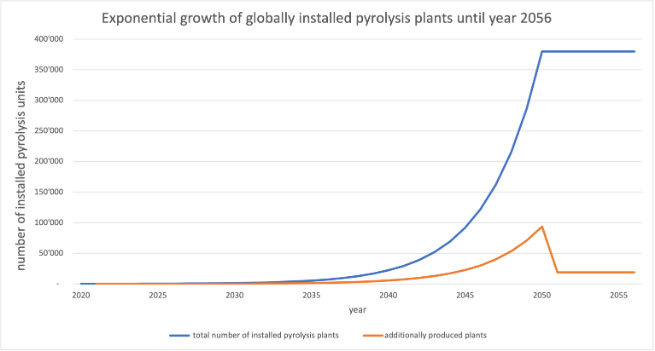Refer to the screenshot and answer the following question in detail:
How many plants need to be installed by 2030?

The caption states that by 2030, approximately 320 plants would need to be installed, as shown by the growth trajectory of the blue line in the chart.